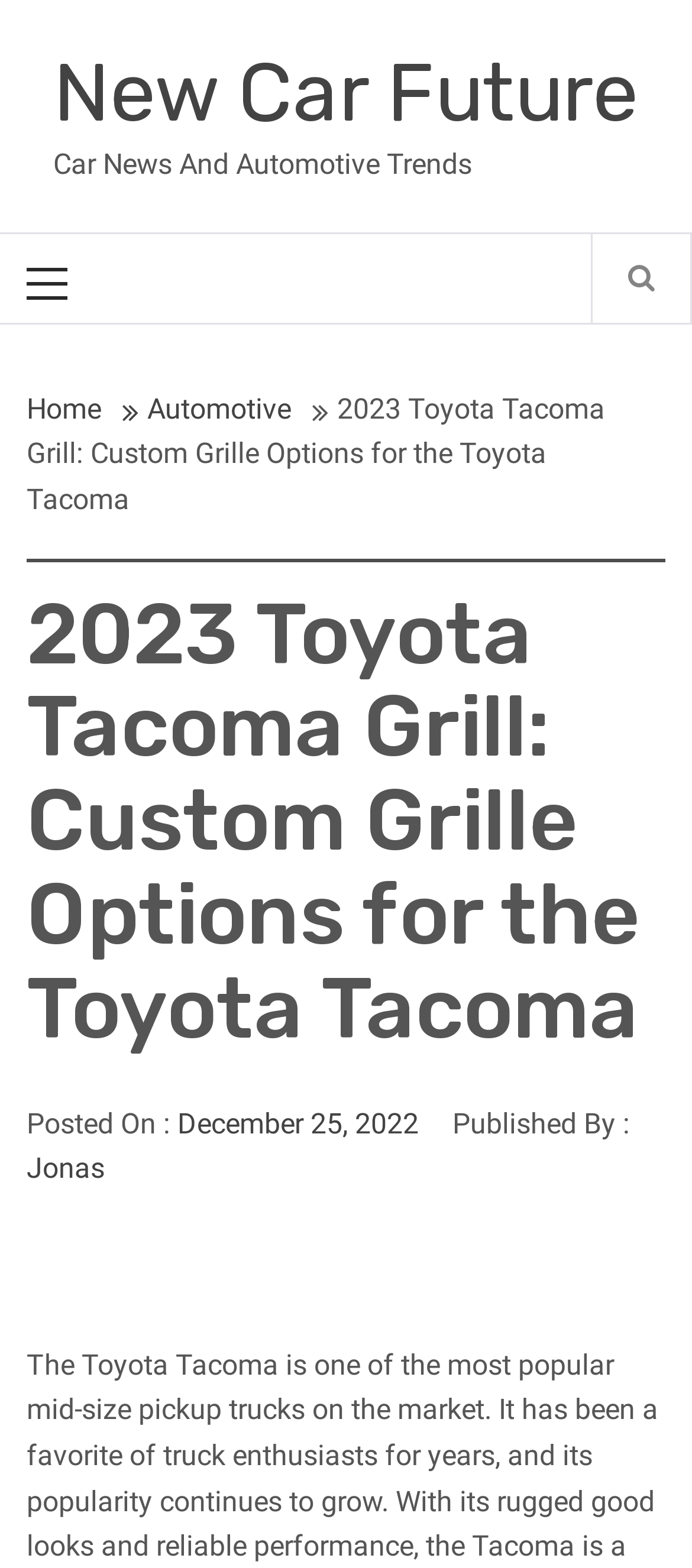Describe all visible elements and their arrangement on the webpage.

The webpage is about customizing the 2023 Toyota Tacoma with various grille options. At the top left, there is a link to "New Car Future" and a static text "Car News And Automotive Trends" next to it. Below these elements, there is a link to "Primary Menu" on the left and a search icon on the right. 

Underneath, there is a navigation section called "Breadcrumbs" that displays the webpage's hierarchy. It starts with a link to "Home", followed by a link to "Automotive", and ends with the title of the webpage "2023 Toyota Tacoma Grill: Custom Grille Options for the Toyota Tacoma". 

The main content of the webpage is headed by a large title "2023 Toyota Tacoma Grill: Custom Grille Options for the Toyota Tacoma" that spans almost the entire width of the page. 

At the bottom, there are two sections of metadata. The first section displays the posting date "December 25, 2022" and the second section shows the author's name "Jonas".